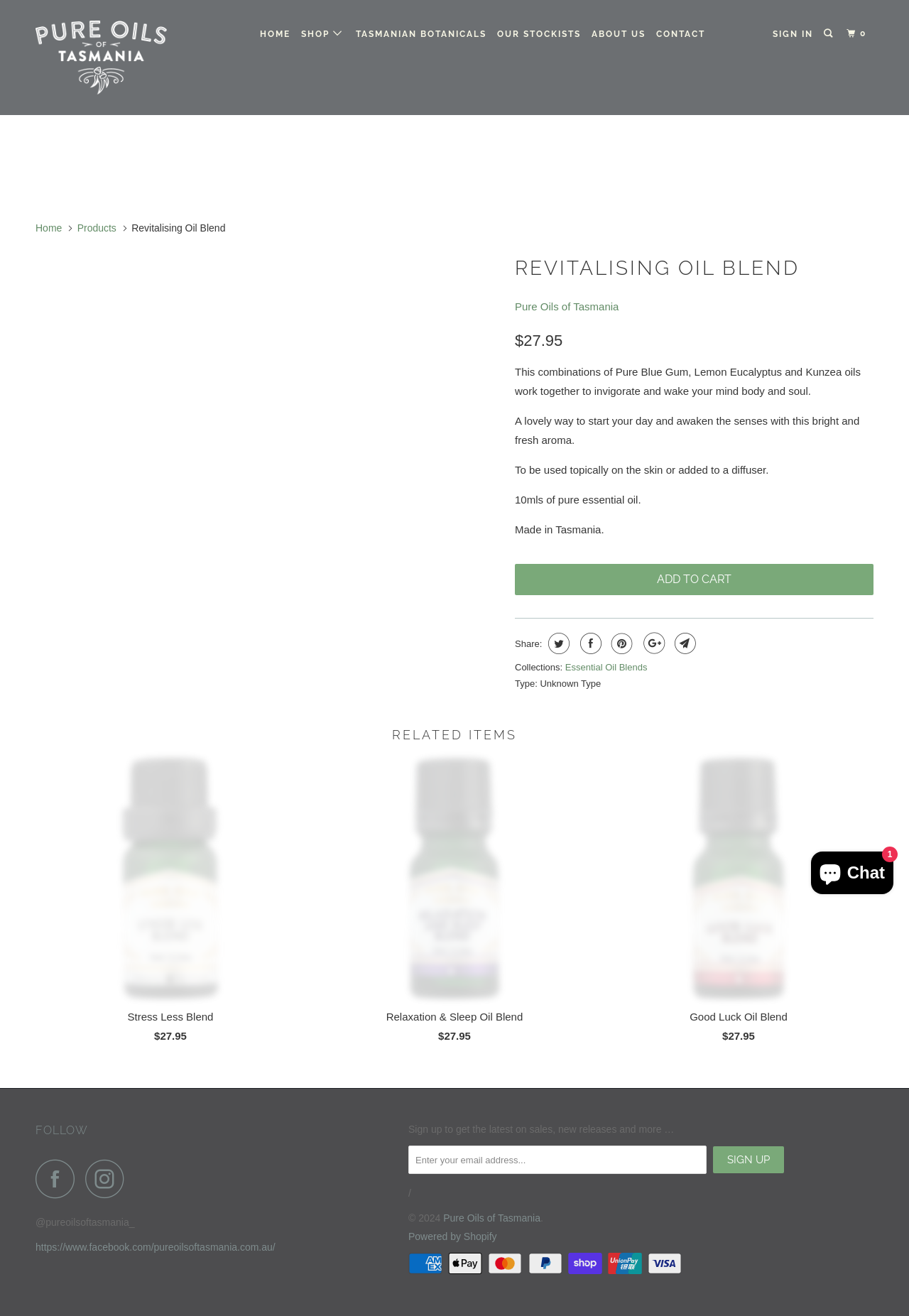Generate the text content of the main heading of the webpage.

REVITALISING OIL BLEND